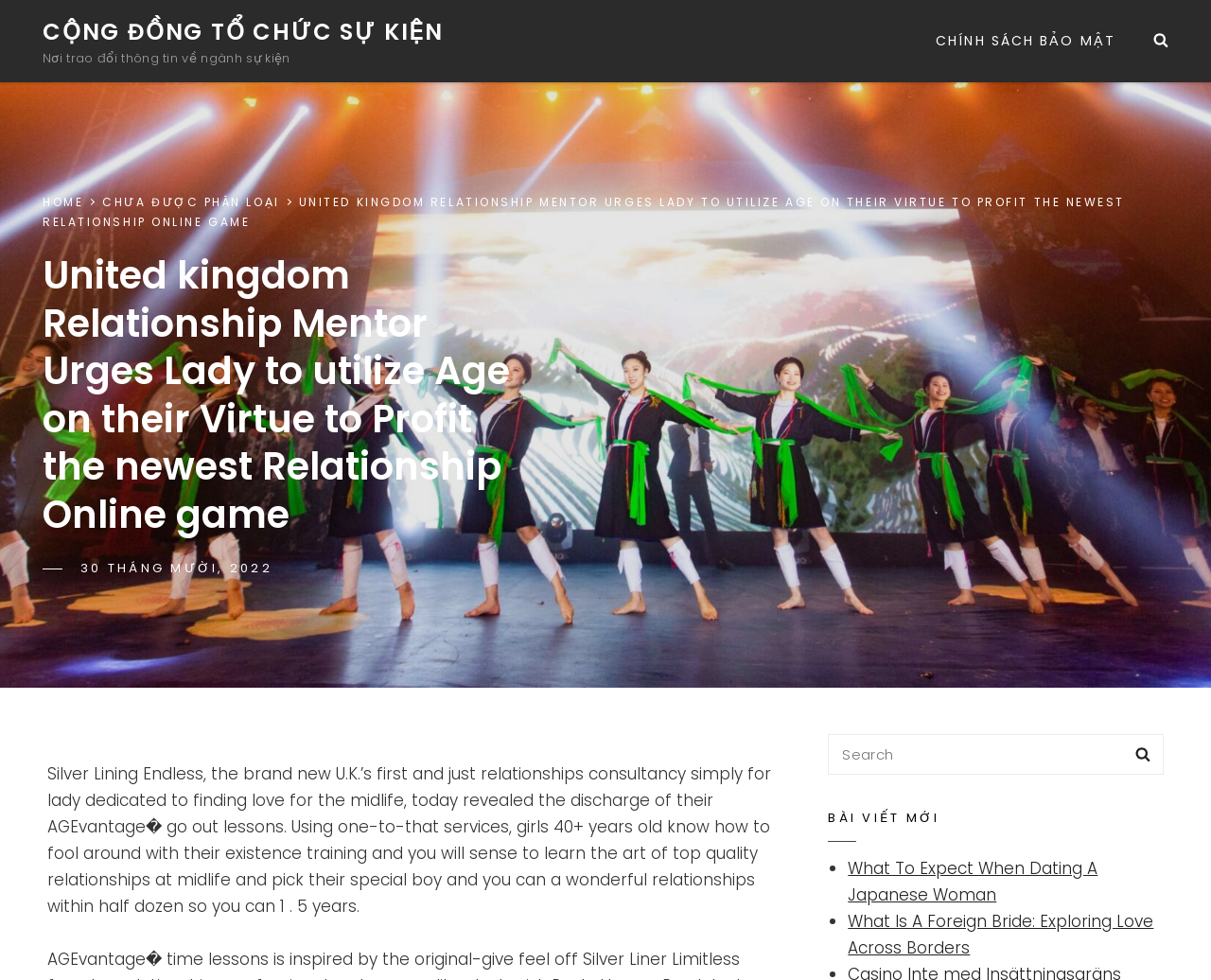Locate the bounding box coordinates of the area to click to fulfill this instruction: "Click the 'GO' button". The bounding box should be presented as four float numbers between 0 and 1, in the order [left, top, right, bottom].

None